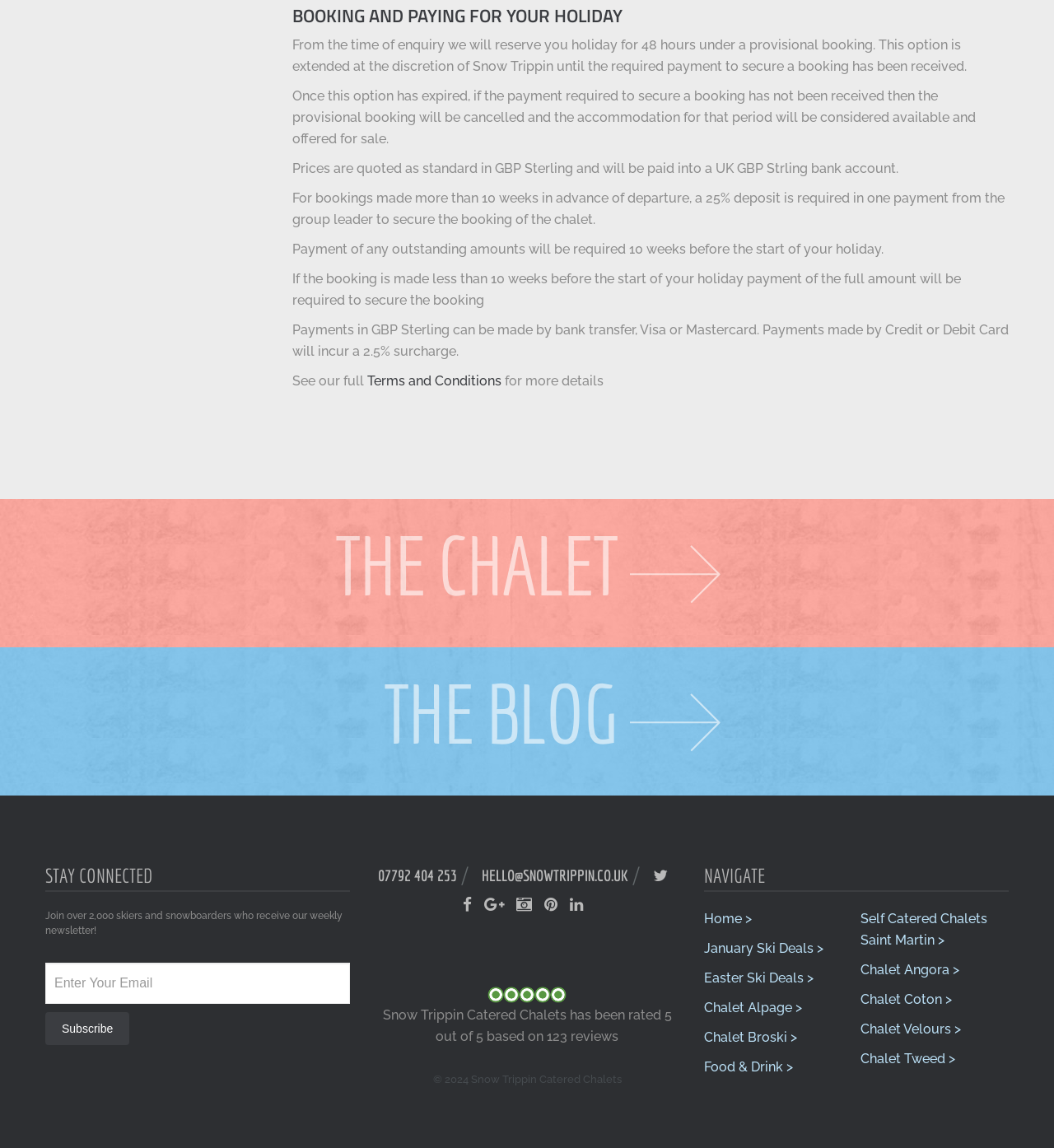What is the purpose of the textbox labeled 'Enter Your Email'? Analyze the screenshot and reply with just one word or a short phrase.

Subscribe to newsletter